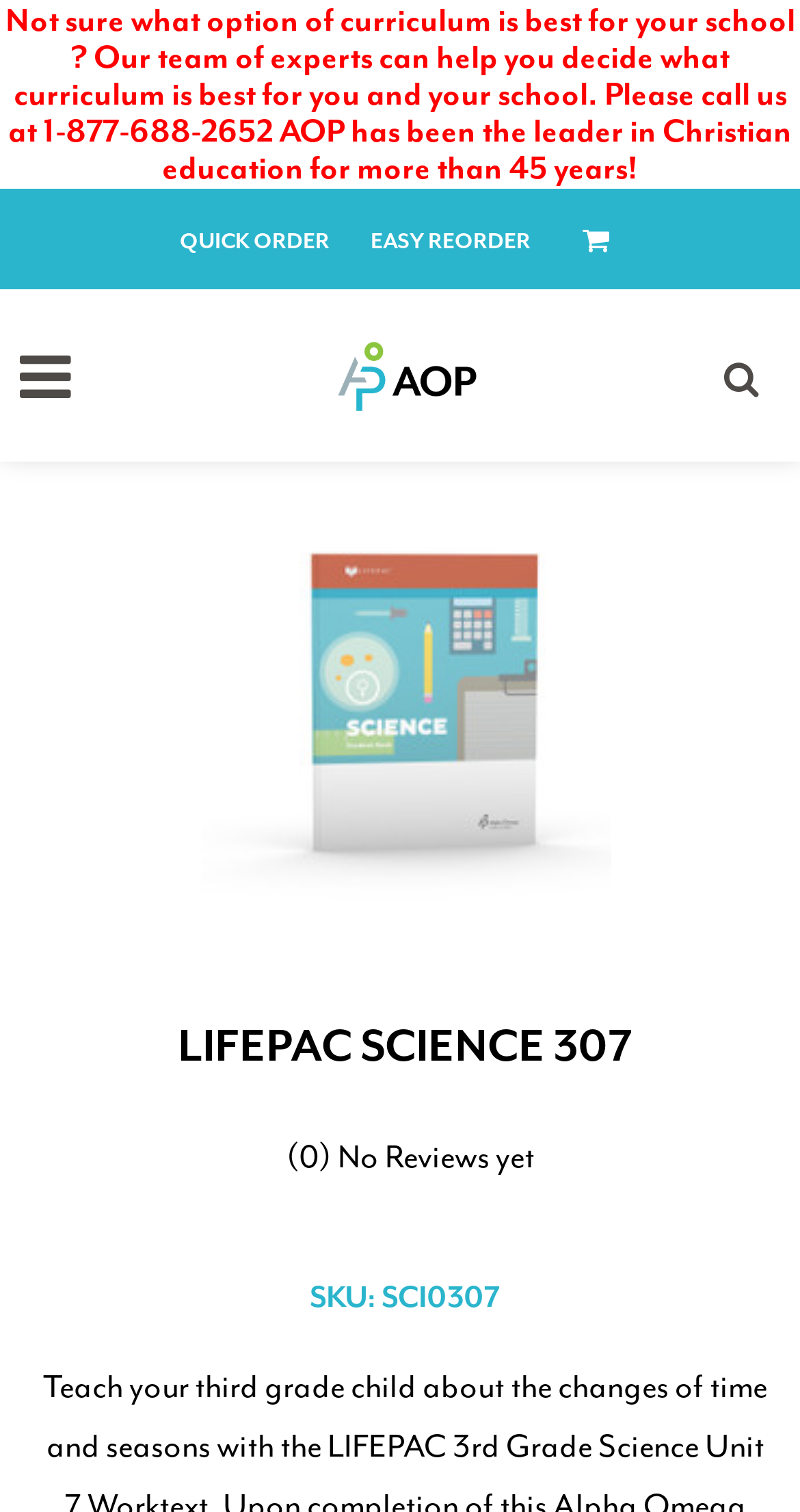Kindly respond to the following question with a single word or a brief phrase: 
What is the name of the company?

Alpha Omega Products